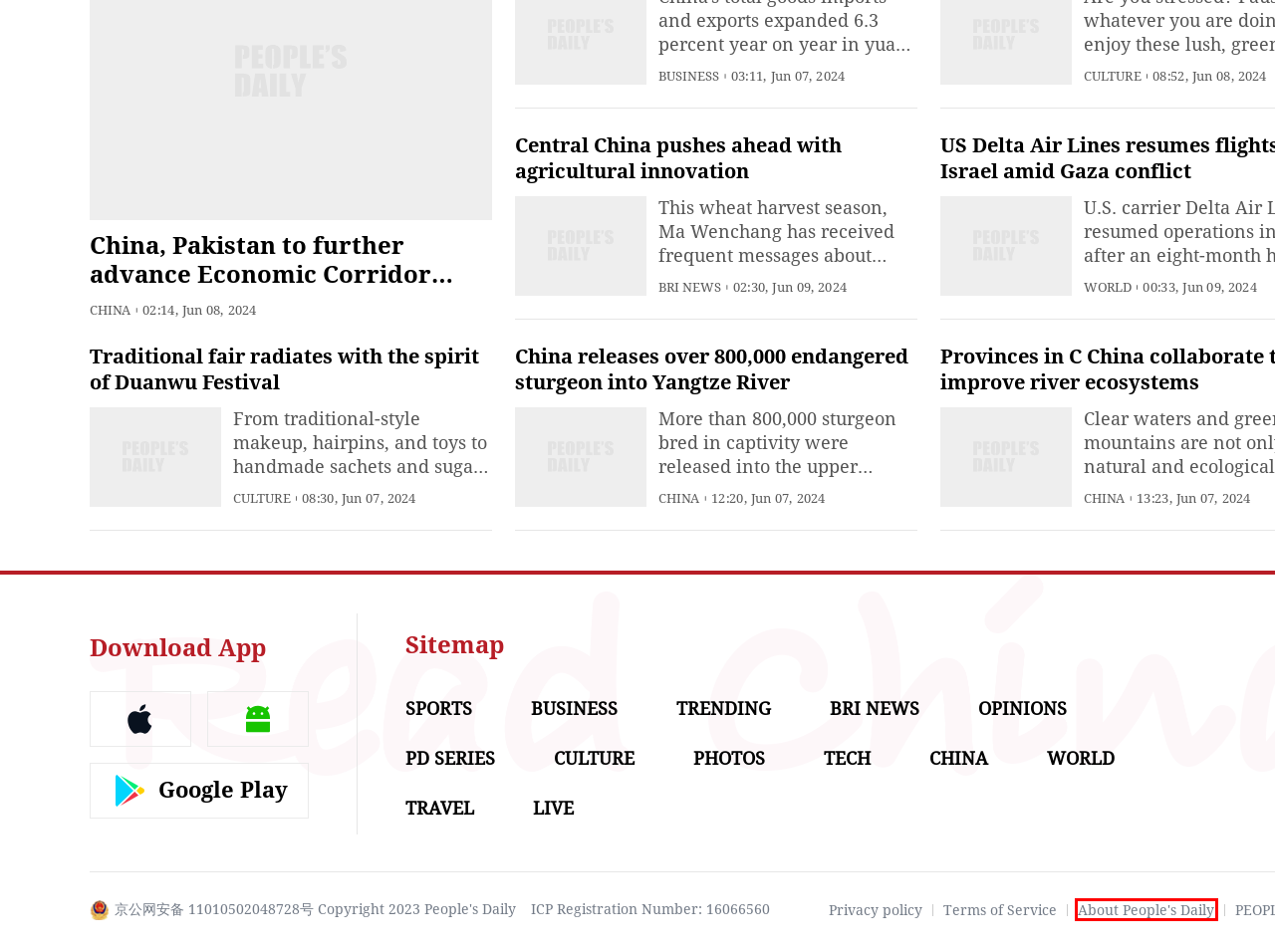Analyze the webpage screenshot with a red bounding box highlighting a UI element. Select the description that best matches the new webpage after clicking the highlighted element. Here are the options:
A. 全国互联网安全管理平台
B. About PeopleDaily
C. ‎People's Daily-News from China on the App Store
D. Privacy policy
E. People's Daily English language App - Homepage - Breaking News, China News, World News and Video
F. People's Daily官方下载-People's Daily app 最新版本免费下载-应用宝官网
G. About Us
H. People's Daily

B